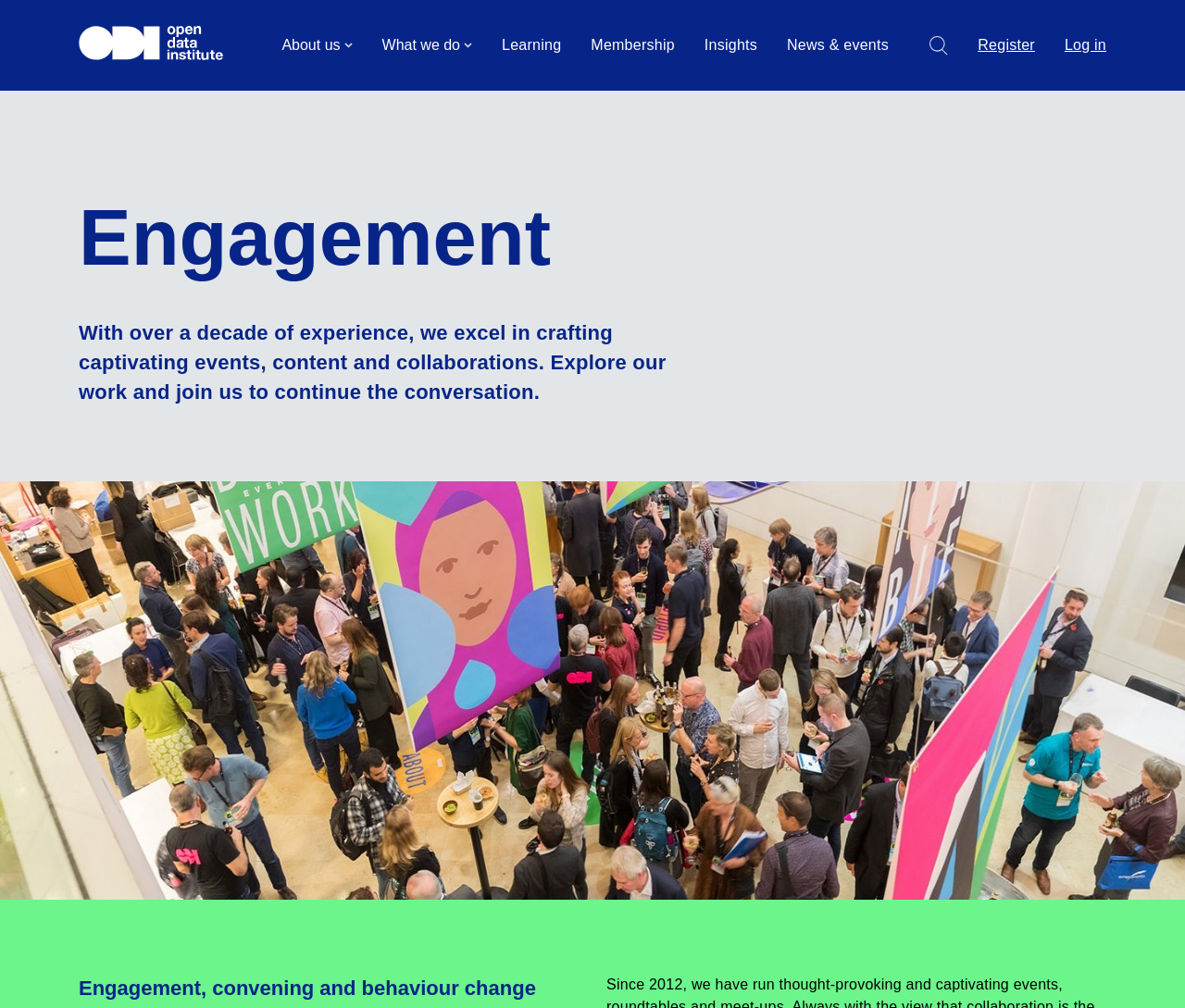Provide the bounding box coordinates of the UI element that matches the description: "News & events".

[0.664, 0.034, 0.75, 0.056]